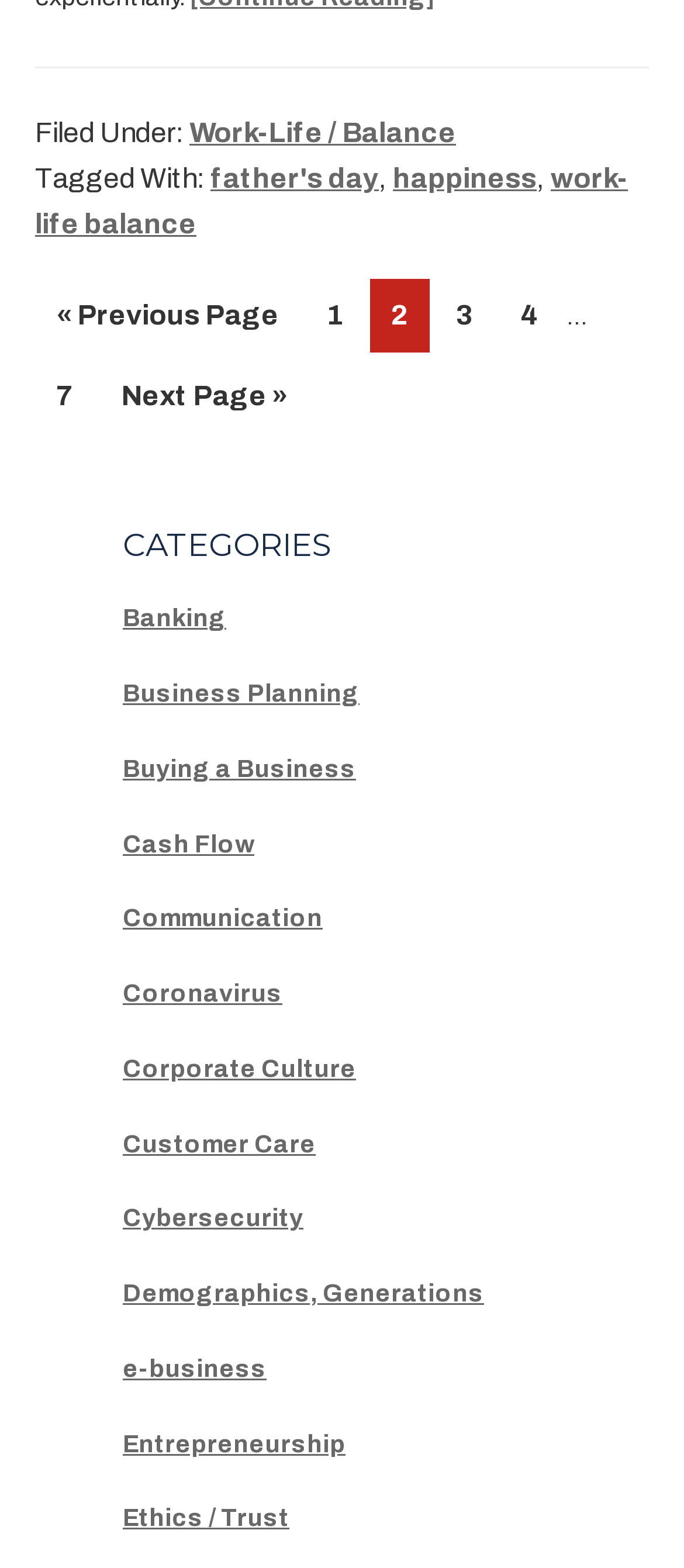Please find the bounding box coordinates of the clickable region needed to complete the following instruction: "view page 3". The bounding box coordinates must consist of four float numbers between 0 and 1, i.e., [left, top, right, bottom].

[0.636, 0.178, 0.723, 0.225]